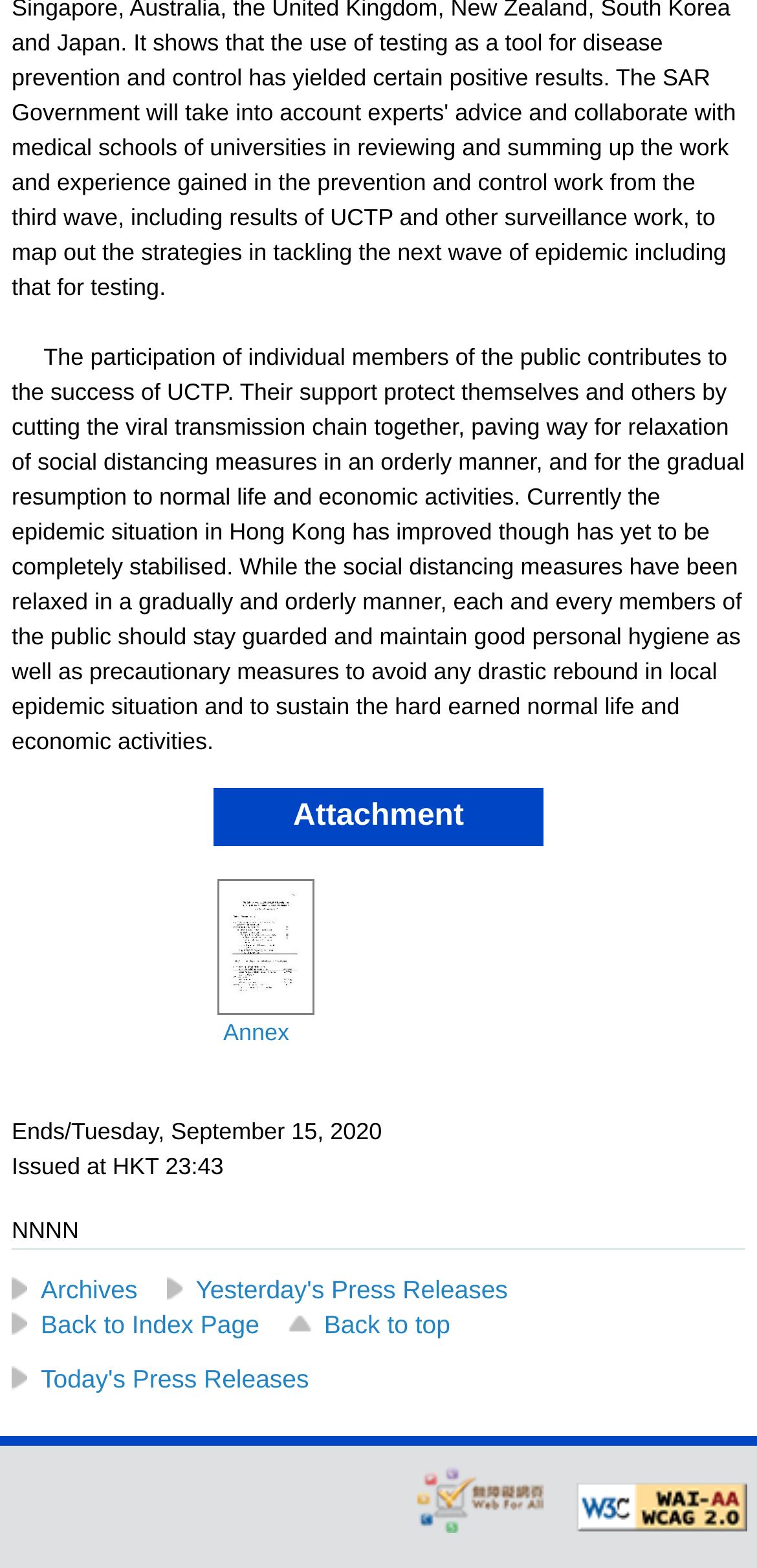Analyze the image and give a detailed response to the question:
What is the current epidemic situation in Hong Kong?

The static text element on the webpage mentions that 'the epidemic situation in Hong Kong has improved though has yet to be completely stabilised', indicating that the situation is not yet fully under control.